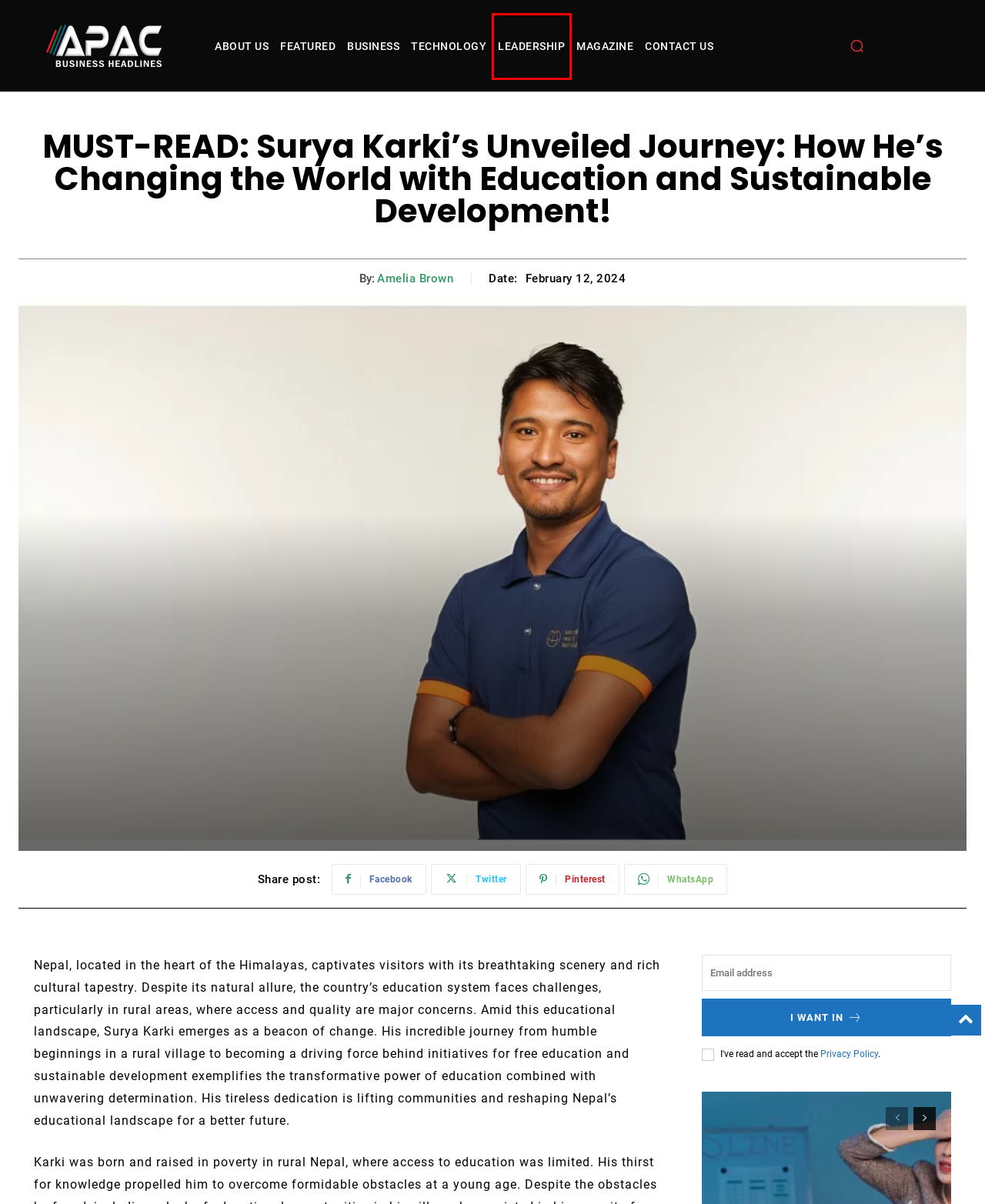Examine the screenshot of the webpage, which has a red bounding box around a UI element. Select the webpage description that best fits the new webpage after the element inside the red bounding box is clicked. Here are the choices:
A. APAC Business Headlines
B. Featured - APAC BUSINESS HEADLINES
C. Amelia Brown - APAC BUSINESS HEADLINES
D. leader-speaks - APAC BUSINESS HEADLINES
E. About Us - APAC BUSINESS HEADLINES
F. Contact Us - APAC BUSINESS HEADLINES
G. technology - APAC BUSINESS HEADLINES
H. Magazine - APAC BUSINESS HEADLINES

D